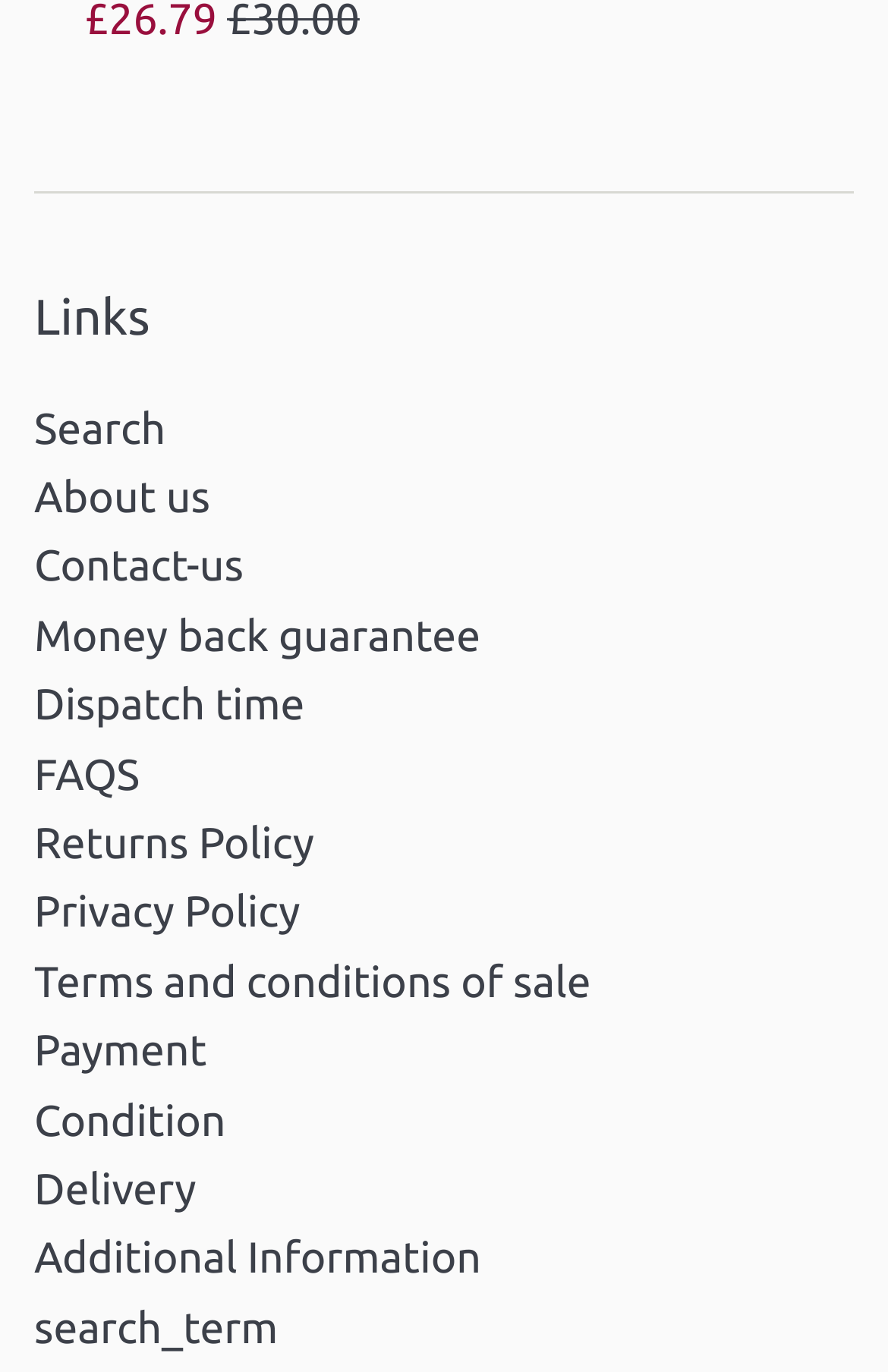Observe the image and answer the following question in detail: What is the category of links on the webpage?

The webpage has a section with a heading 'Links' which contains multiple links related to informational topics such as 'About us', 'Contact-us', 'FAQS', etc. Therefore, the category of links on the webpage is informational links.